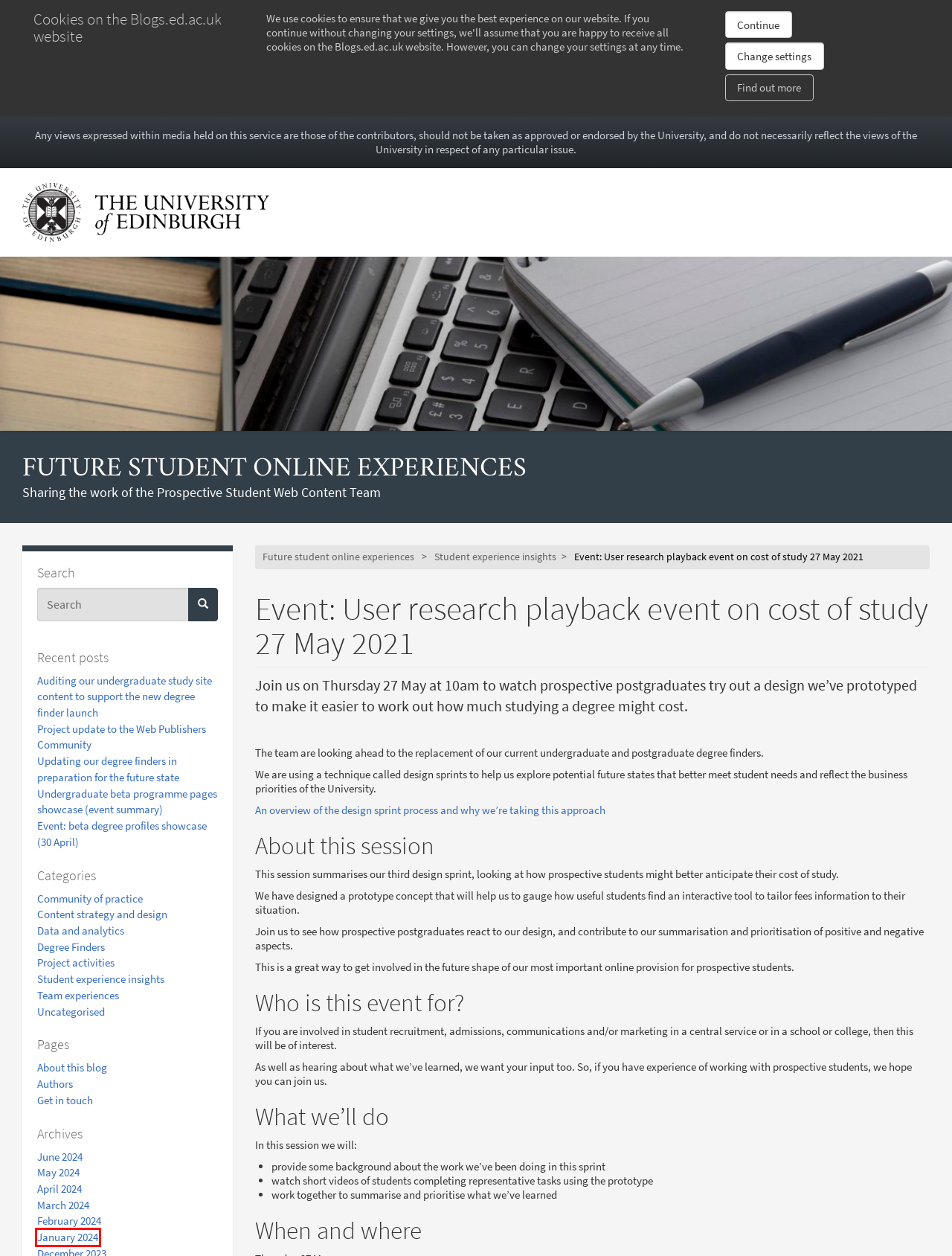Given a webpage screenshot with a red bounding box around a UI element, choose the webpage description that best matches the new webpage after clicking the element within the bounding box. Here are the candidates:
A. Undergraduate beta programme pages showcase (event summary) – Future student online experiences
B. Get in touch – Future student online experiences
C. Authors – Future student online experiences
D. Updating our degree finders in preparation for the future state – Future student online experiences
E. March 2024 – Future student online experiences
F. January 2024 – Future student online experiences
G. Uncategorised – Future student online experiences
H. Project activities – Future student online experiences

F